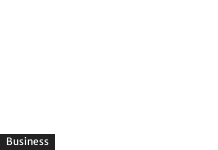Describe all the elements and aspects of the image comprehensively.

This image is part of the section related to financial resources, specifically under the topic of "Financial Services Business." It appears alongside a link labeled "Business," suggesting that the content may focus on insights or guides related to starting and managing a financial services business. The surrounding headings and links indicate a broader context of financial literacy and advice, including articles that simplify complex concepts for potential entrepreneurs and individuals seeking to navigate the financial sector.